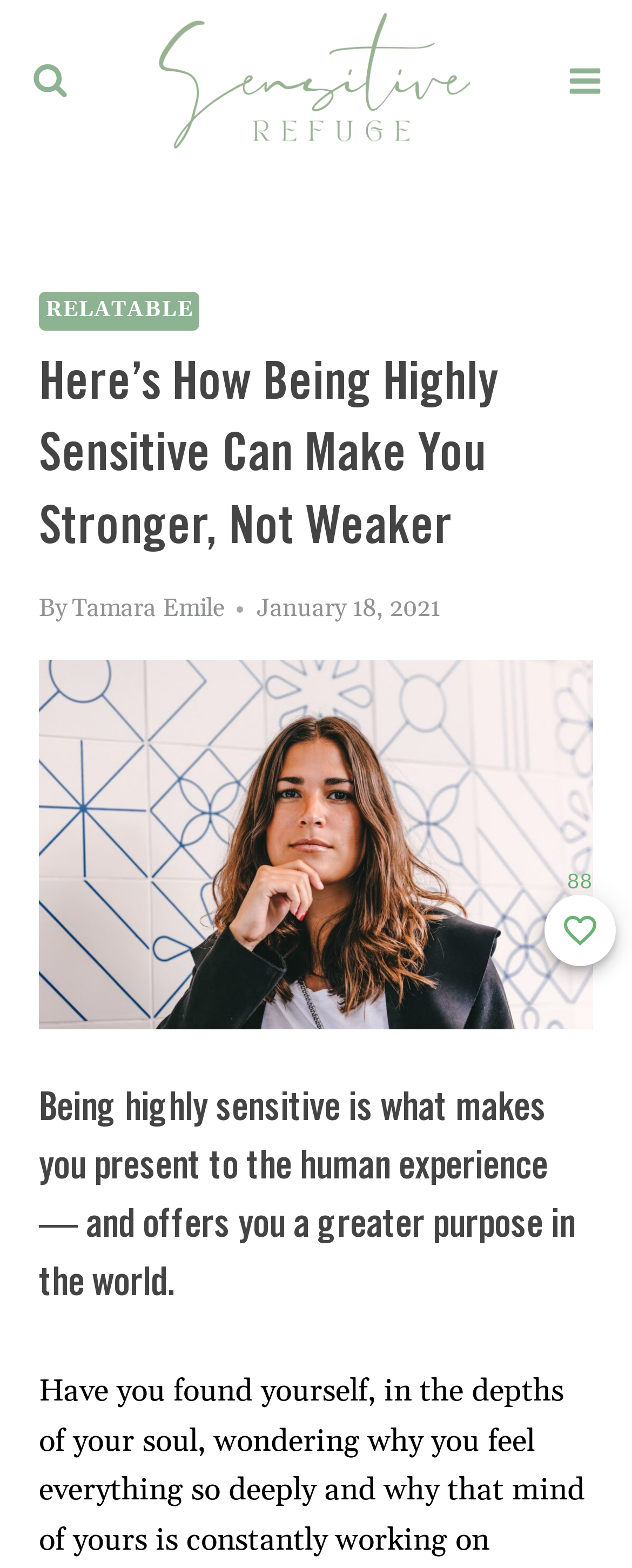Given the description "Remove from Favorites", provide the bounding box coordinates of the corresponding UI element.

[0.574, 0.489, 0.987, 0.533]